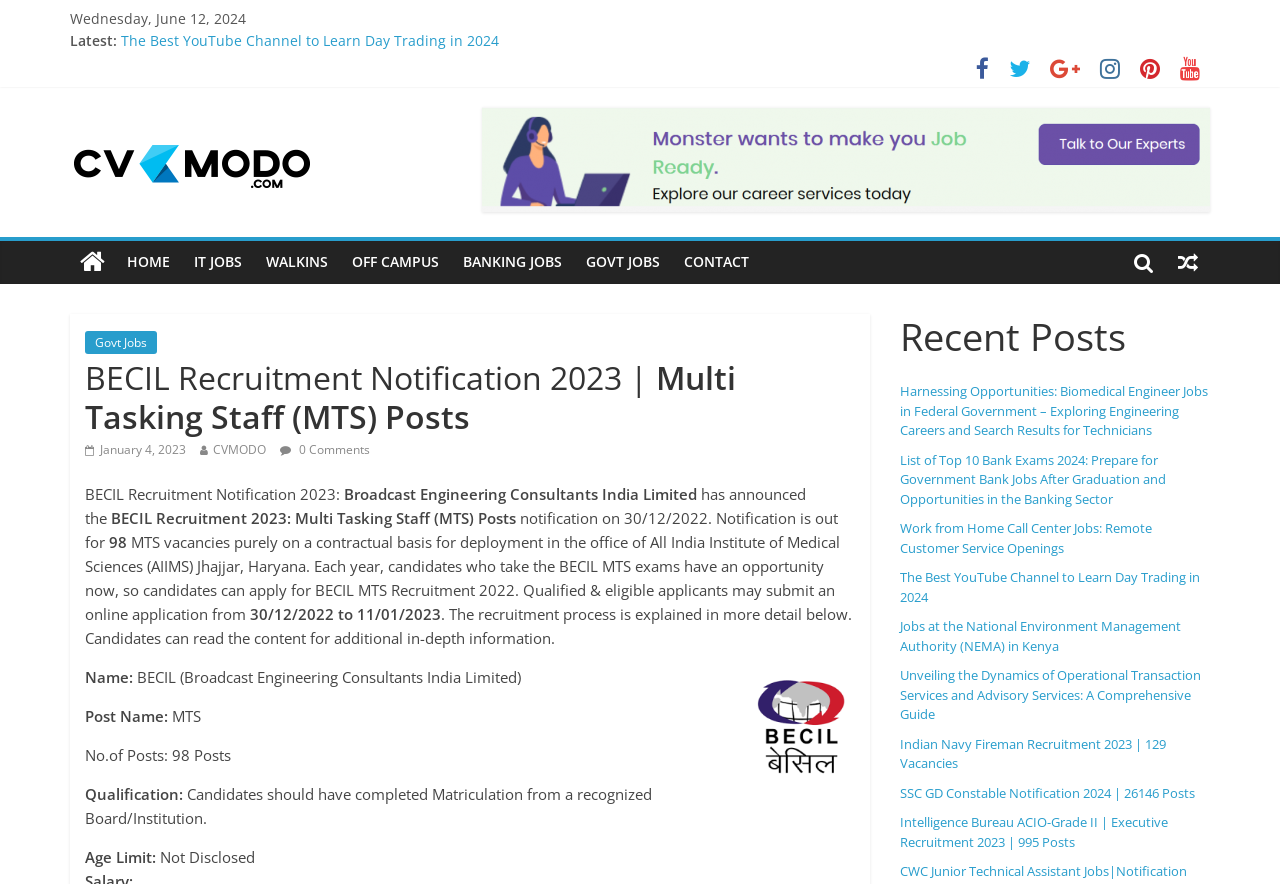Locate the bounding box of the UI element based on this description: "title="View a random post"". Provide four float numbers between 0 and 1 as [left, top, right, bottom].

[0.911, 0.273, 0.945, 0.321]